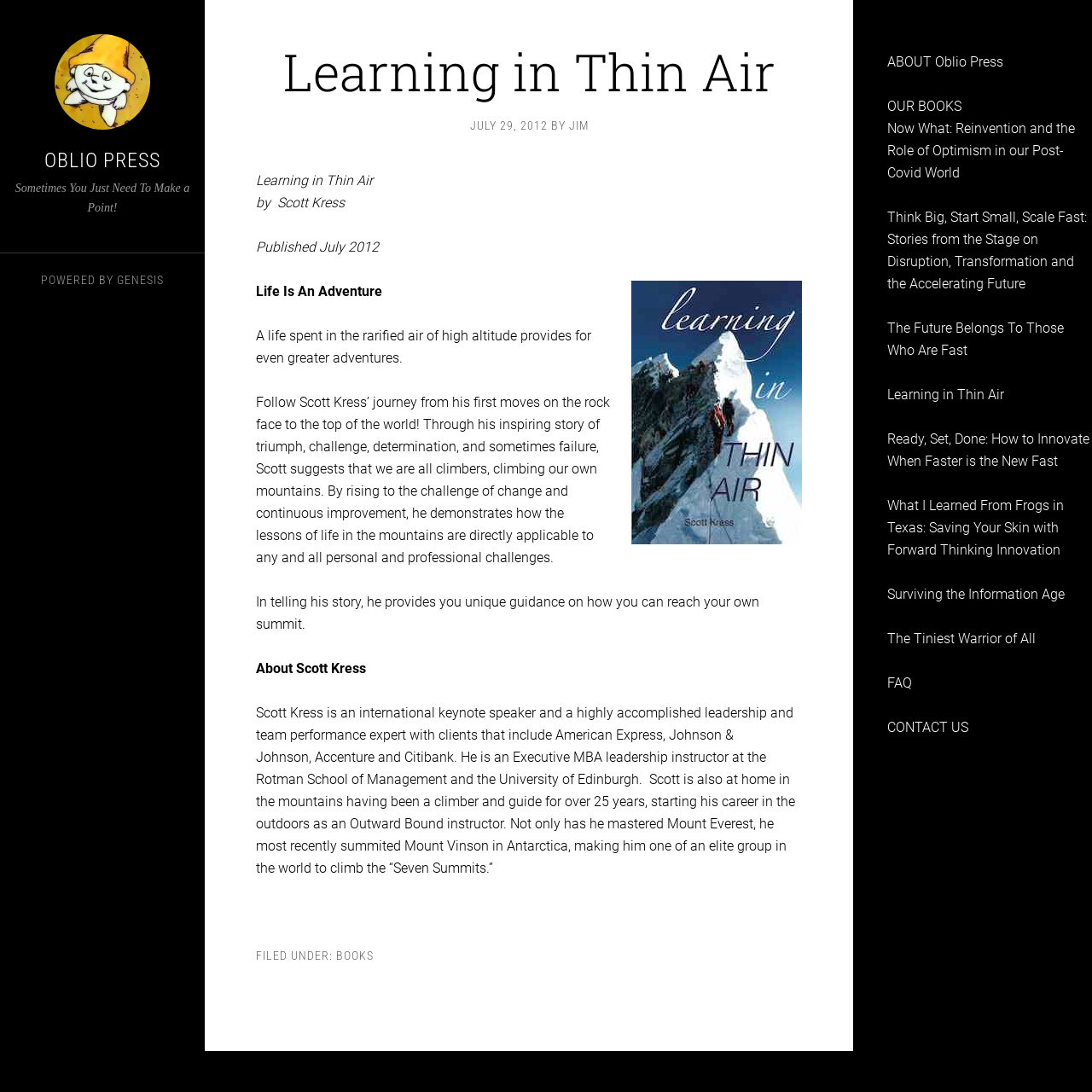Generate the text content of the main headline of the webpage.

Learning in Thin Air